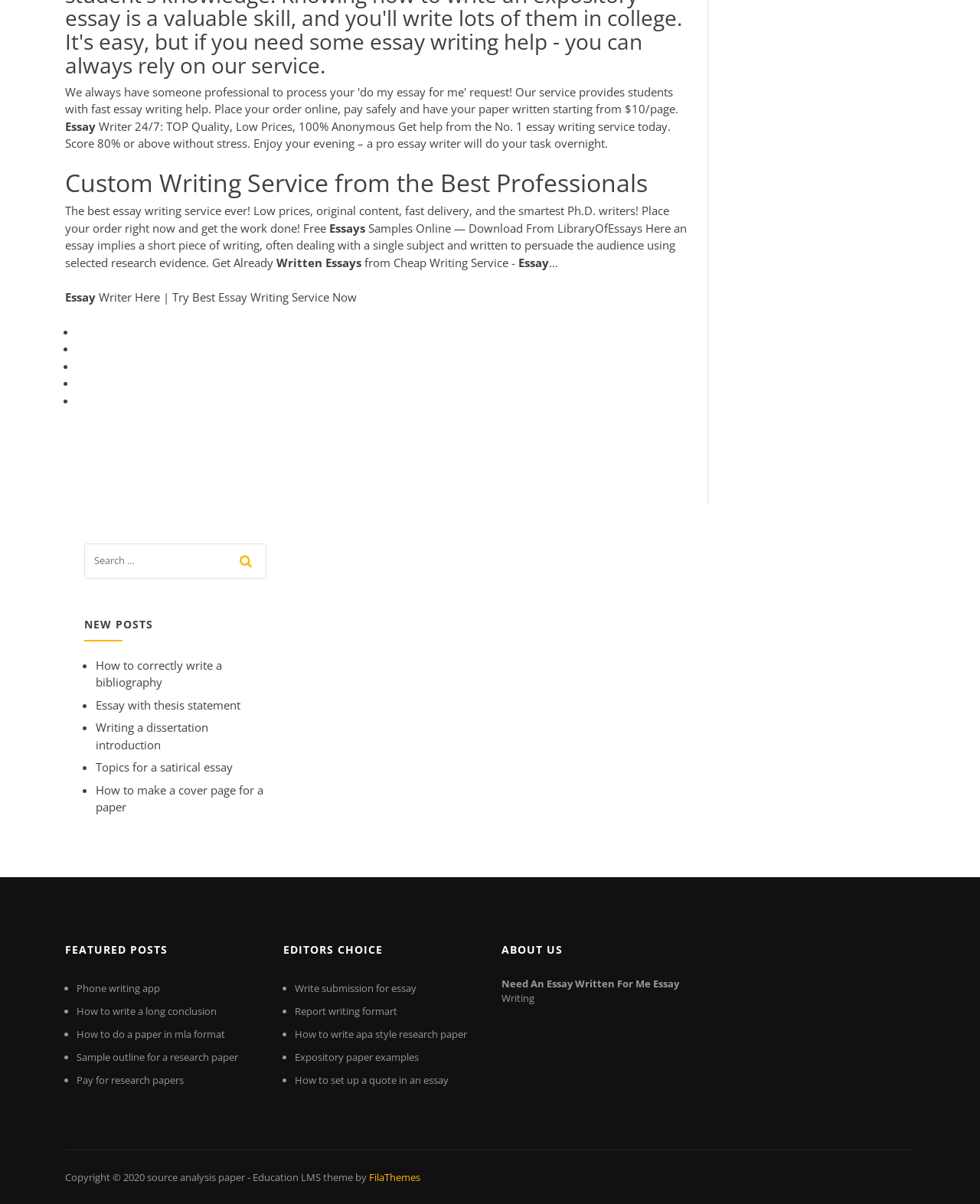Locate the UI element described as follows: "Topics for a satirical essay". Return the bounding box coordinates as four float numbers between 0 and 1 in the order [left, top, right, bottom].

[0.098, 0.631, 0.238, 0.644]